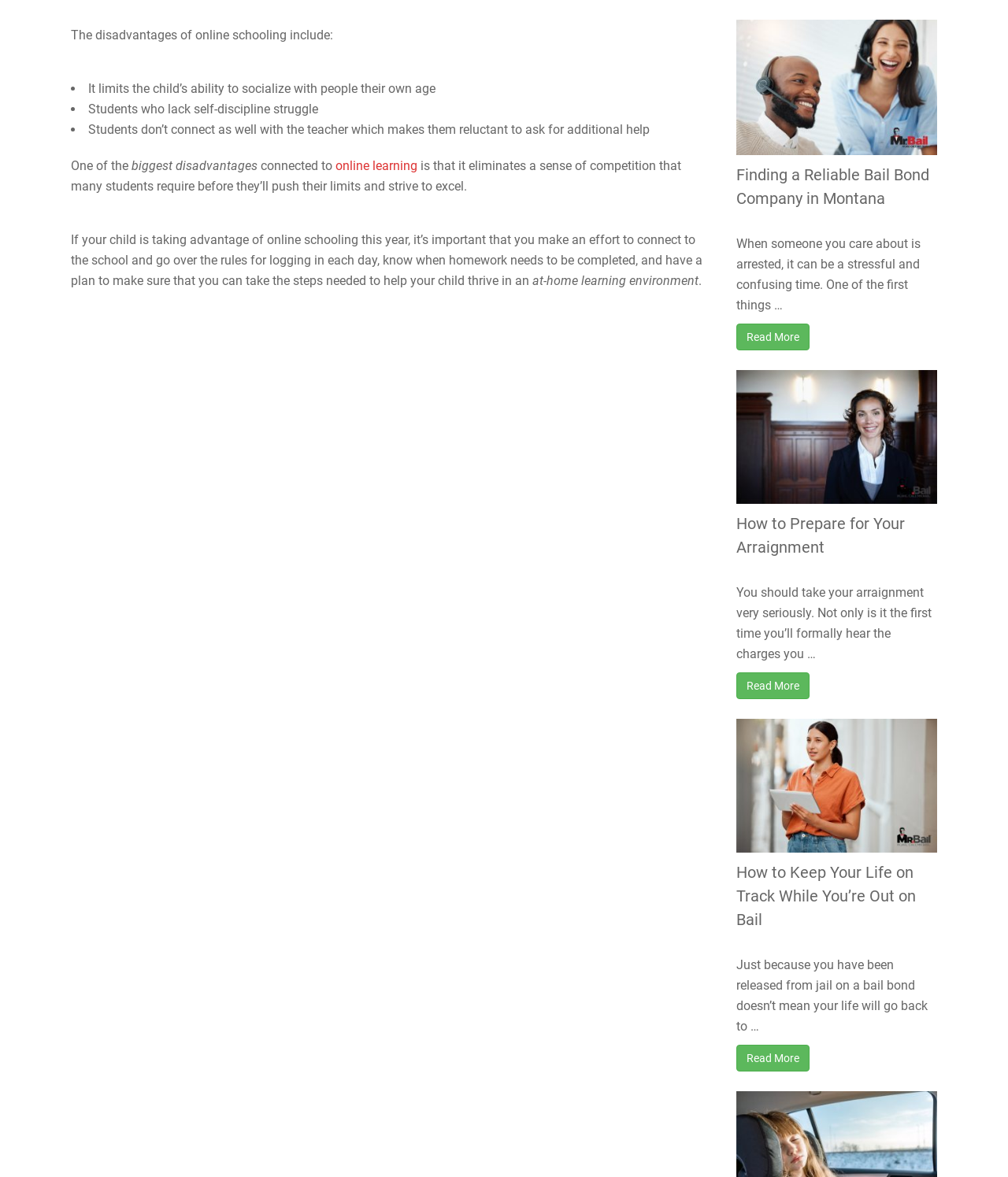Please use the details from the image to answer the following question comprehensively:
What is the topic of the article on the right side of the webpage?

The webpage has a section on the right side that appears to be a collection of articles or links related to bail bonds, with topics such as finding a reliable bail bond company, preparing for an arraignment, and keeping life on track while out on bail.